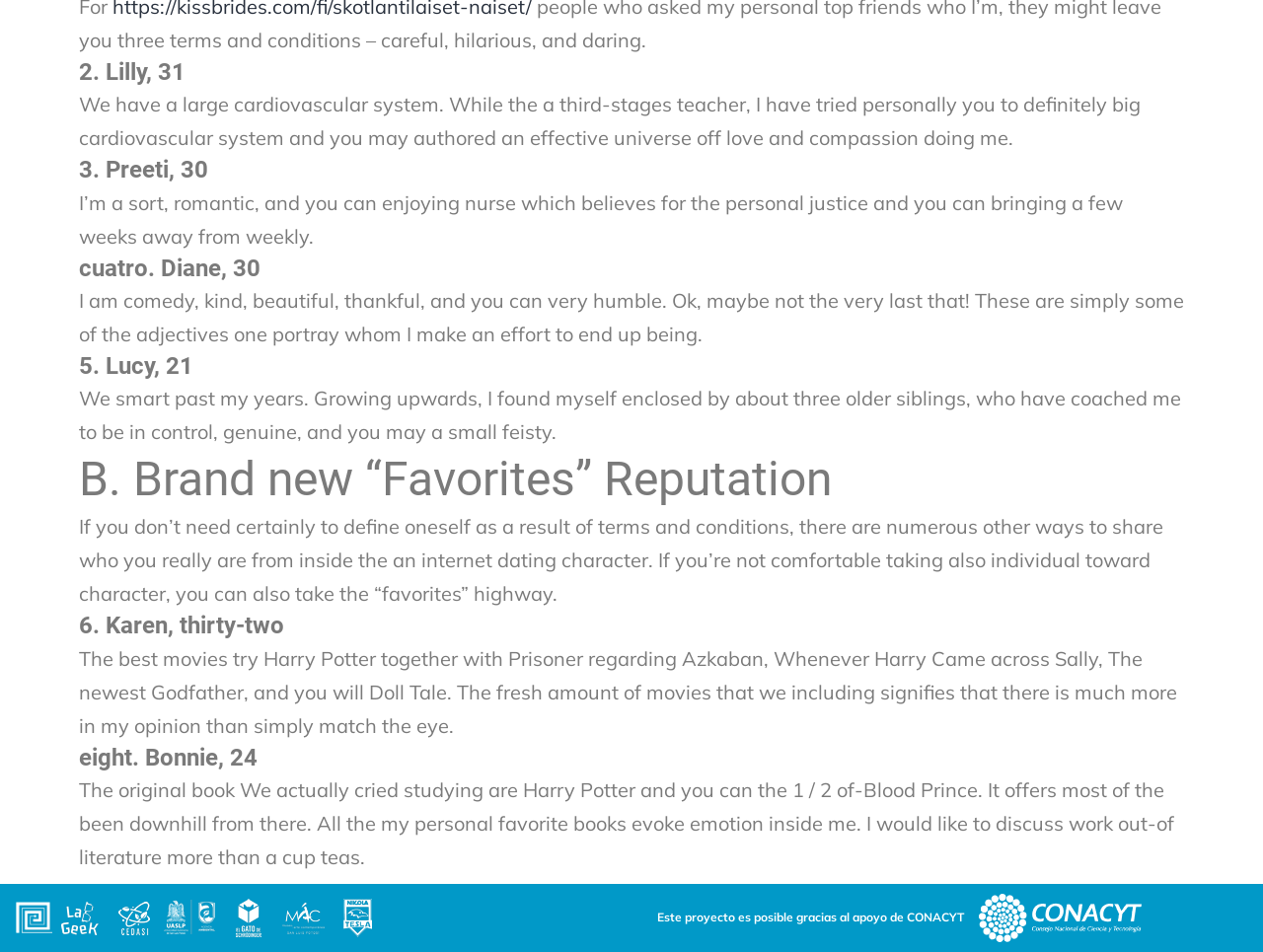Determine the bounding box coordinates of the clickable region to execute the instruction: "Sort messages by date". The coordinates should be four float numbers between 0 and 1, denoted as [left, top, right, bottom].

None